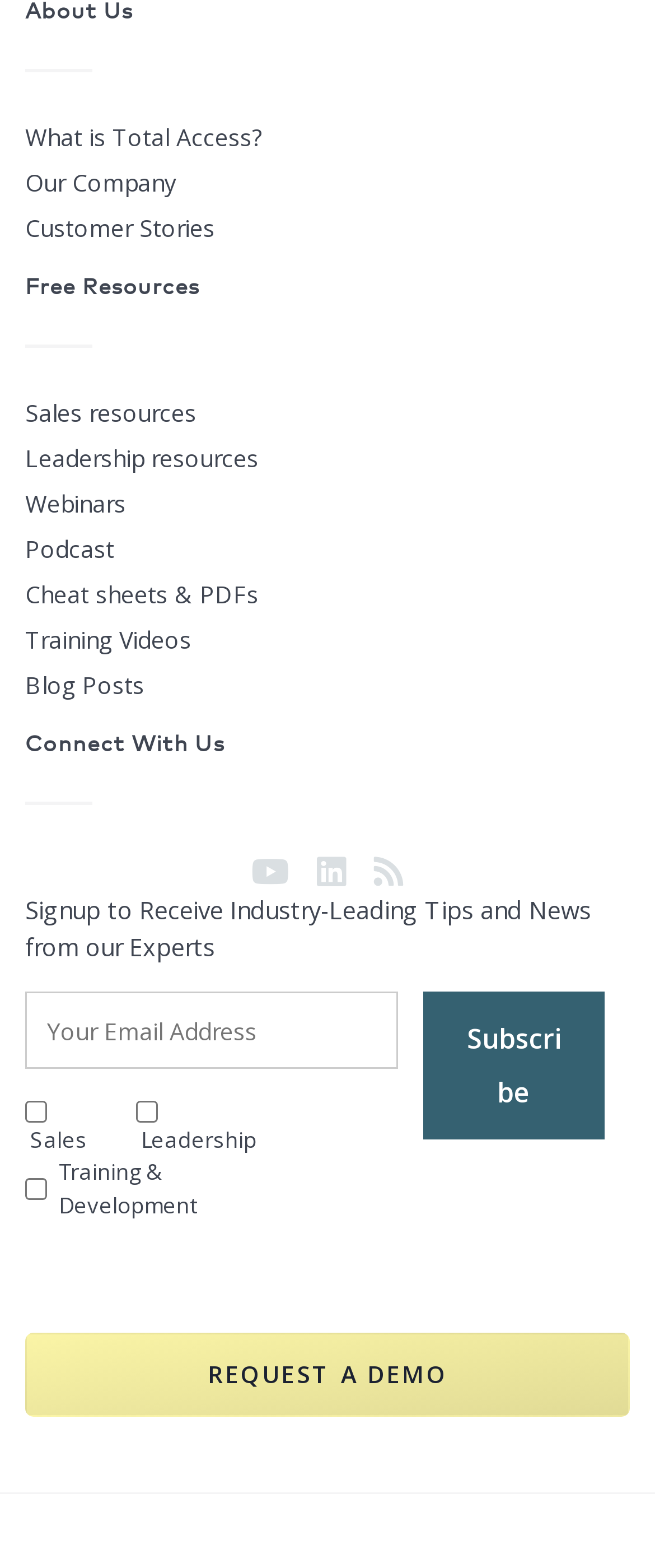Identify the bounding box coordinates of the area that should be clicked in order to complete the given instruction: "Check the 'Sales' checkbox". The bounding box coordinates should be four float numbers between 0 and 1, i.e., [left, top, right, bottom].

[0.038, 0.702, 0.072, 0.716]